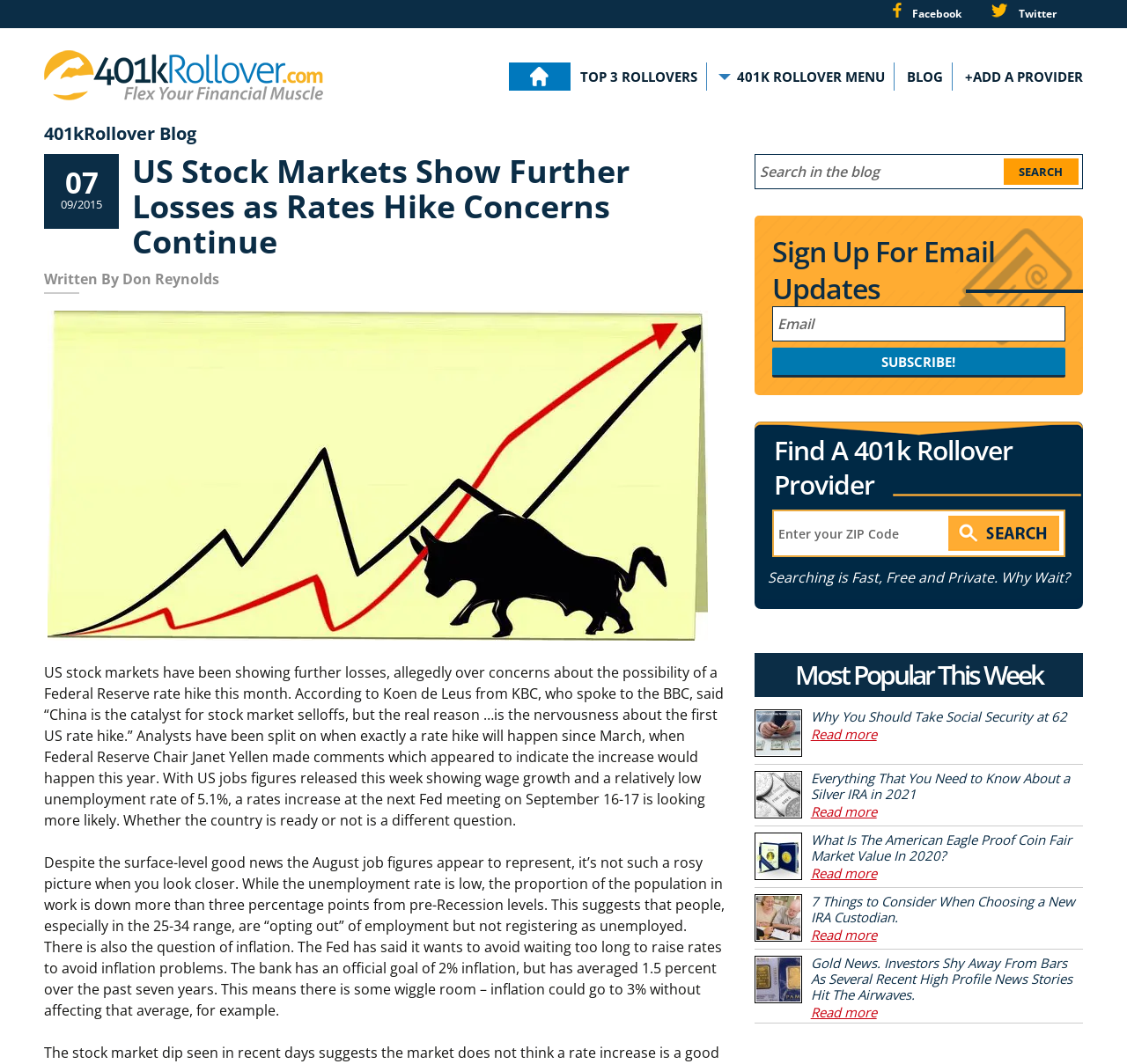Please pinpoint the bounding box coordinates for the region I should click to adhere to this instruction: "View book details".

None